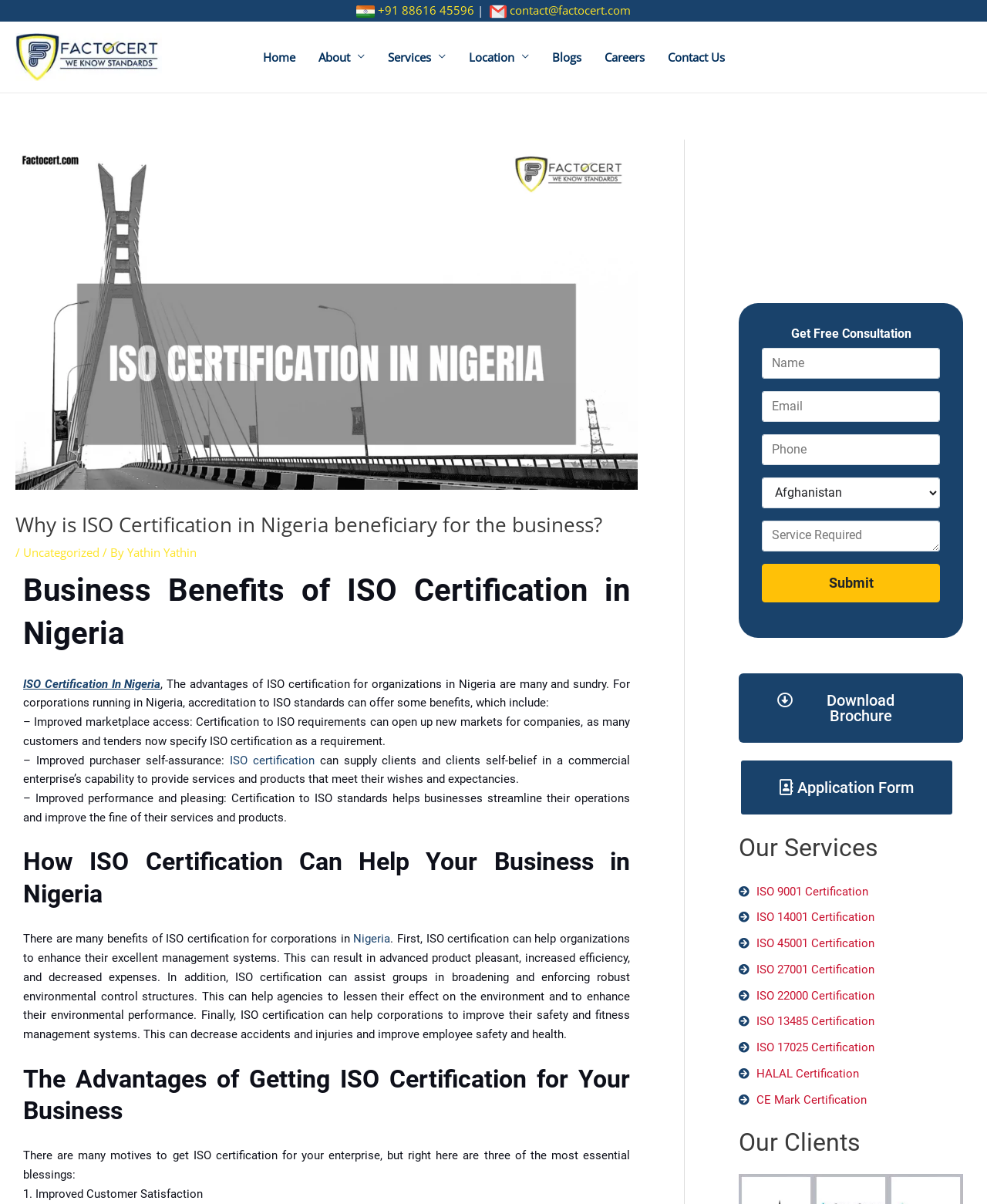Please identify the webpage's heading and generate its text content.

Why is ISO Certification in Nigeria beneficiary for the business?